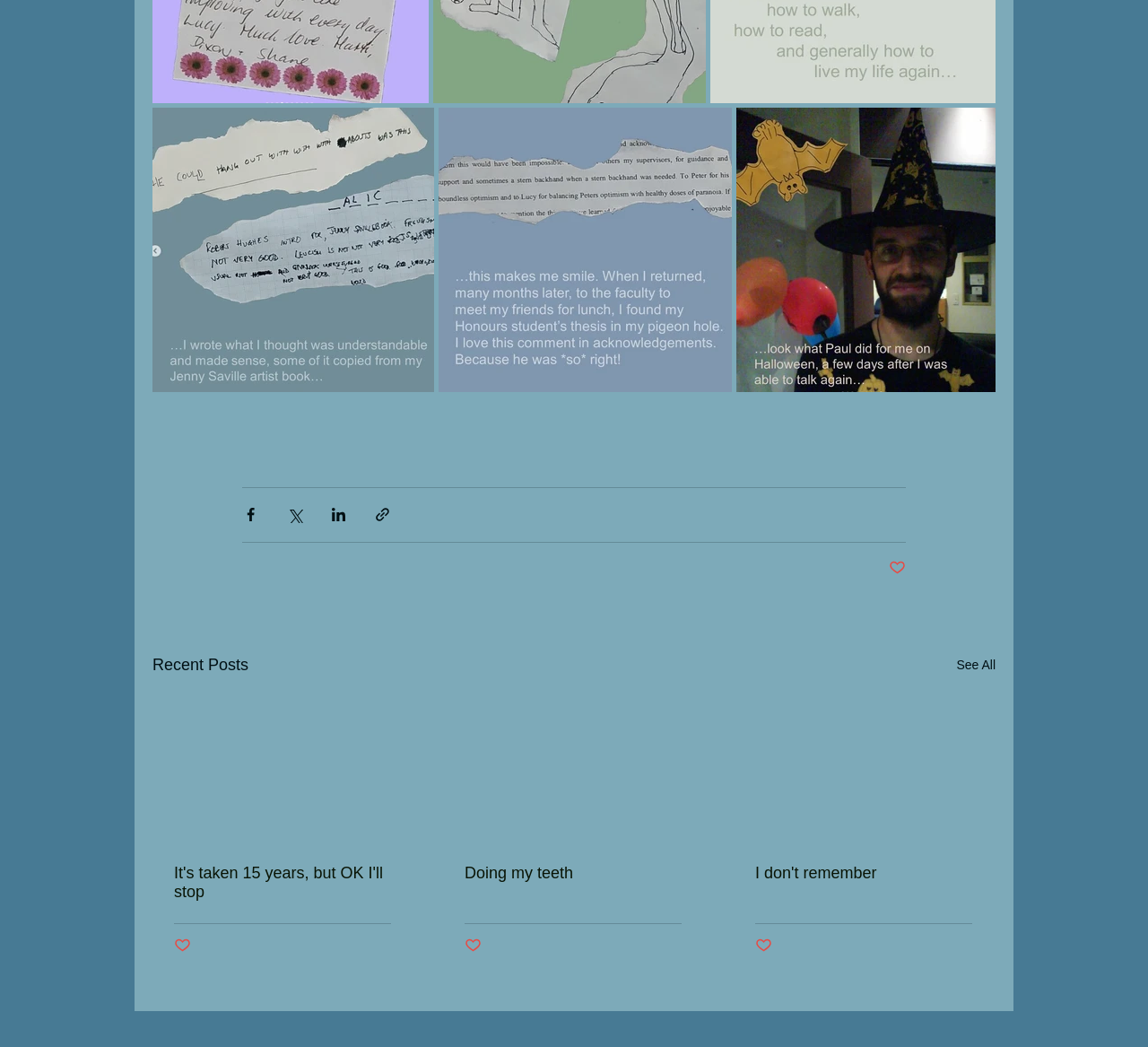What is the title of the section above the articles?
Answer the question with a single word or phrase by looking at the picture.

Recent Posts